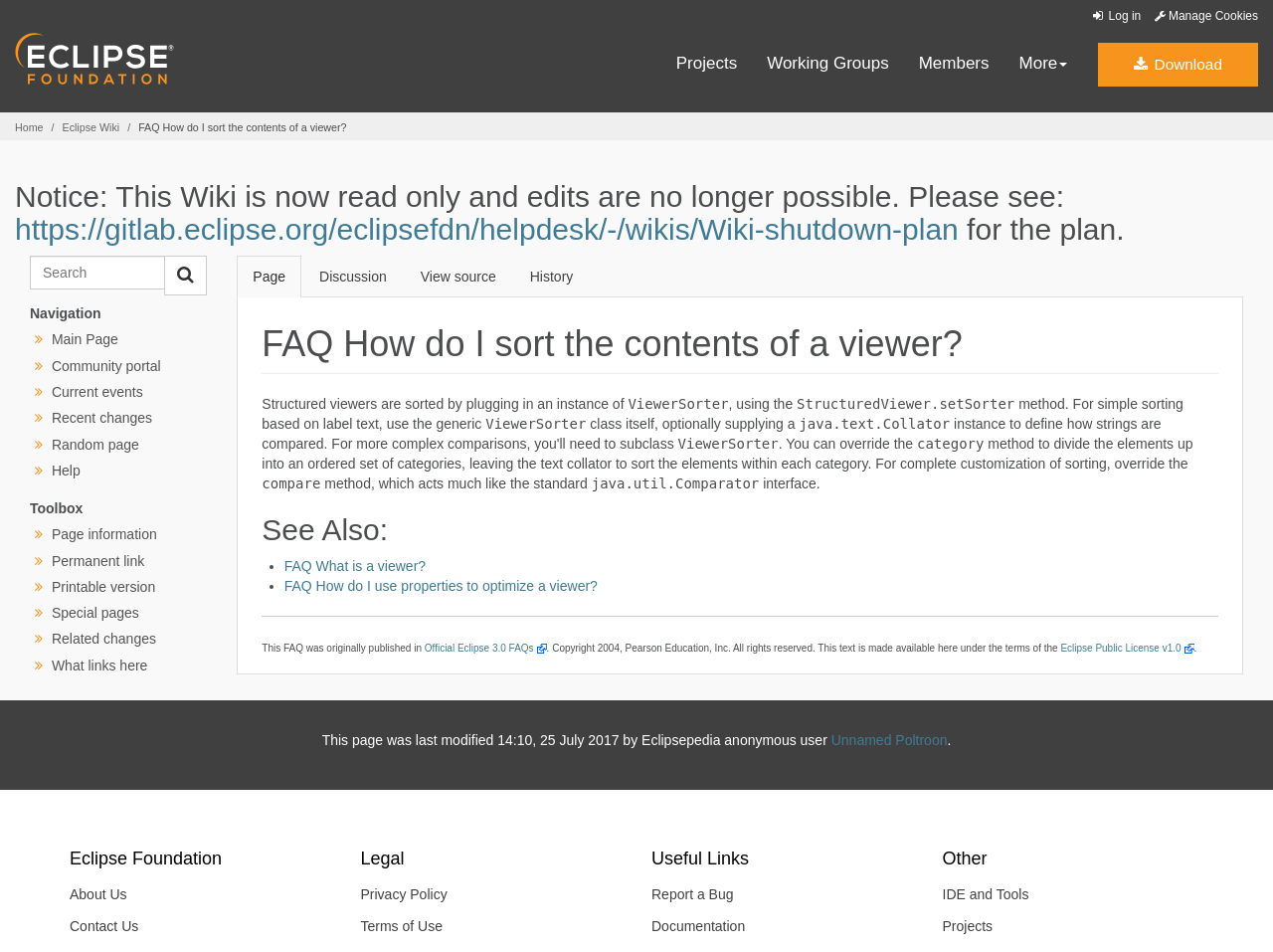What is the license under which this FAQ is made available?
Based on the visual content, answer with a single word or a brief phrase.

Eclipse Public License v1.0